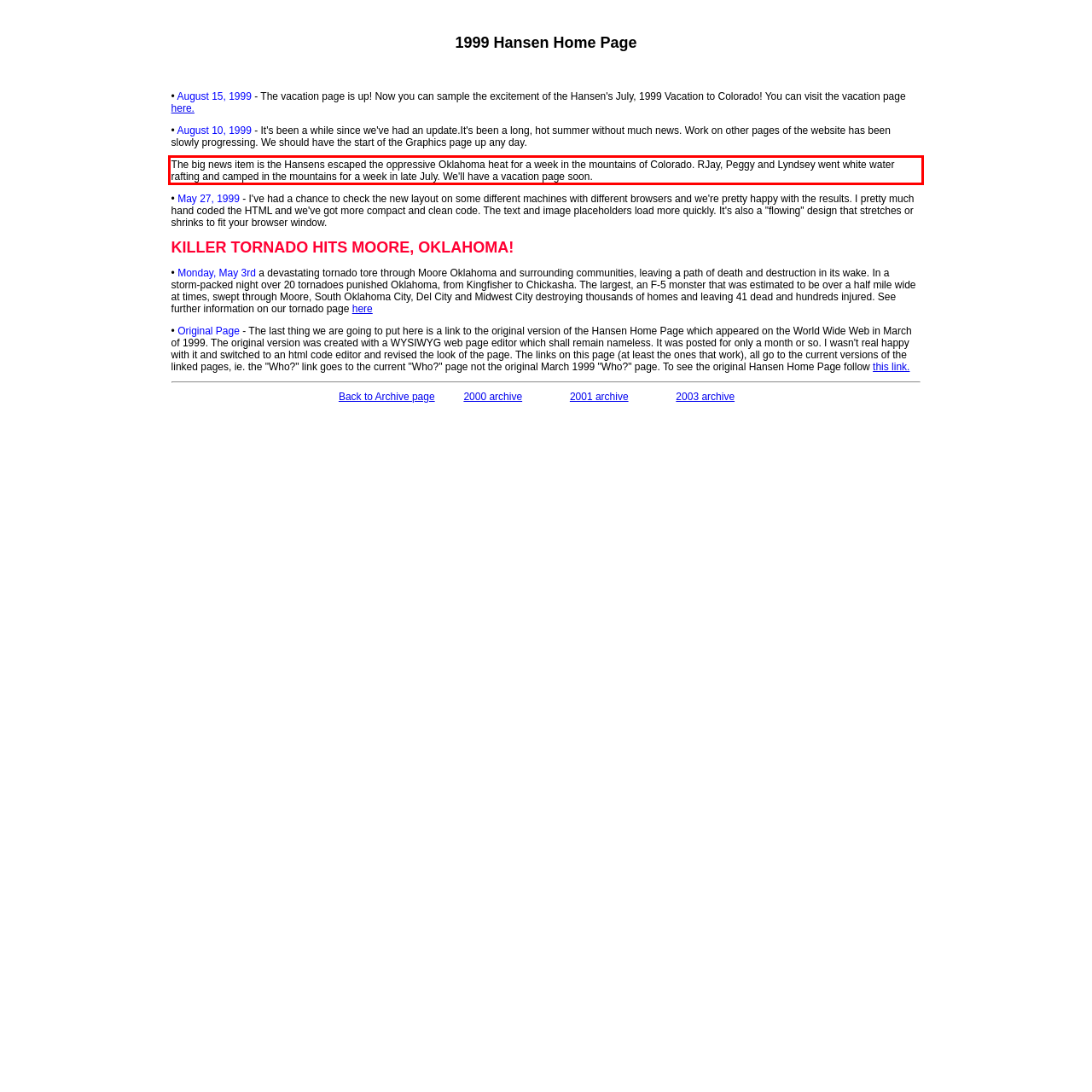Identify and transcribe the text content enclosed by the red bounding box in the given screenshot.

The big news item is the Hansens escaped the oppressive Oklahoma heat for a week in the mountains of Colorado. RJay, Peggy and Lyndsey went white water rafting and camped in the mountains for a week in late July. We'll have a vacation page soon.